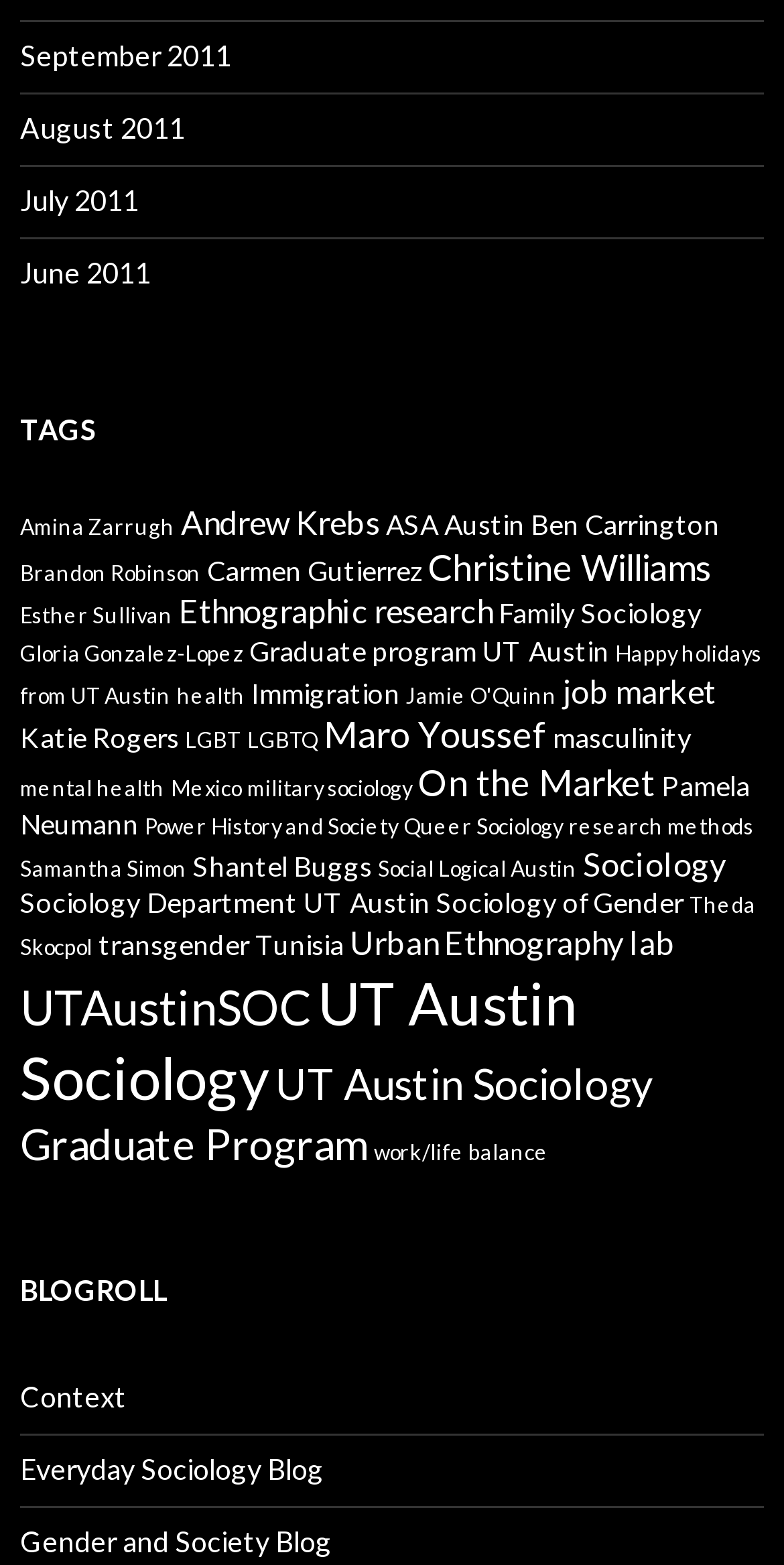What is the earliest month listed on this webpage?
Provide a detailed and extensive answer to the question.

I looked at the links at the top of the webpage and found that the earliest month listed is June 2011.